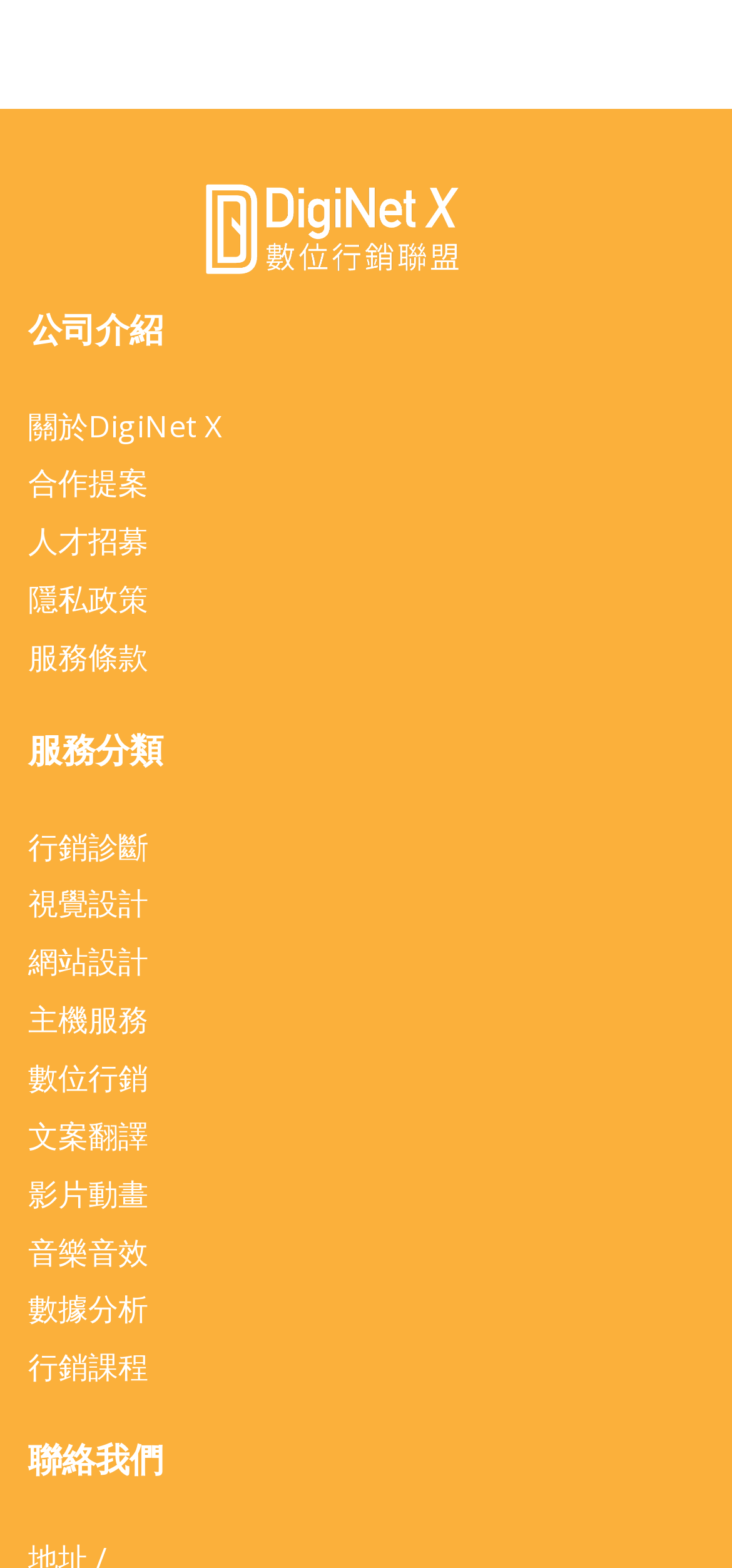Identify the bounding box of the HTML element described here: "關於DigiNet X". Provide the coordinates as four float numbers between 0 and 1: [left, top, right, bottom].

[0.038, 0.258, 0.303, 0.284]